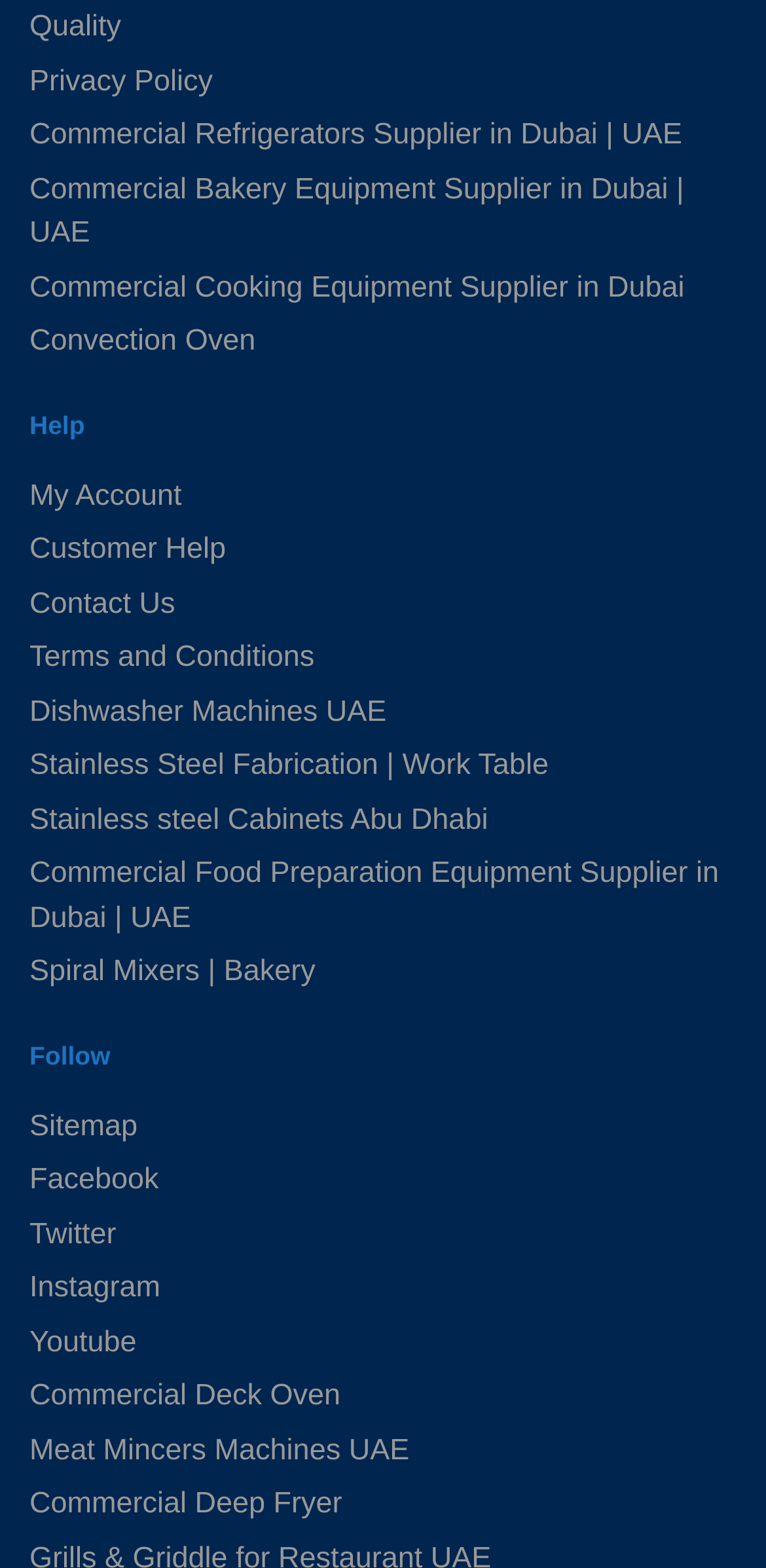Identify the coordinates of the bounding box for the element that must be clicked to accomplish the instruction: "Access my account".

[0.038, 0.305, 0.237, 0.326]